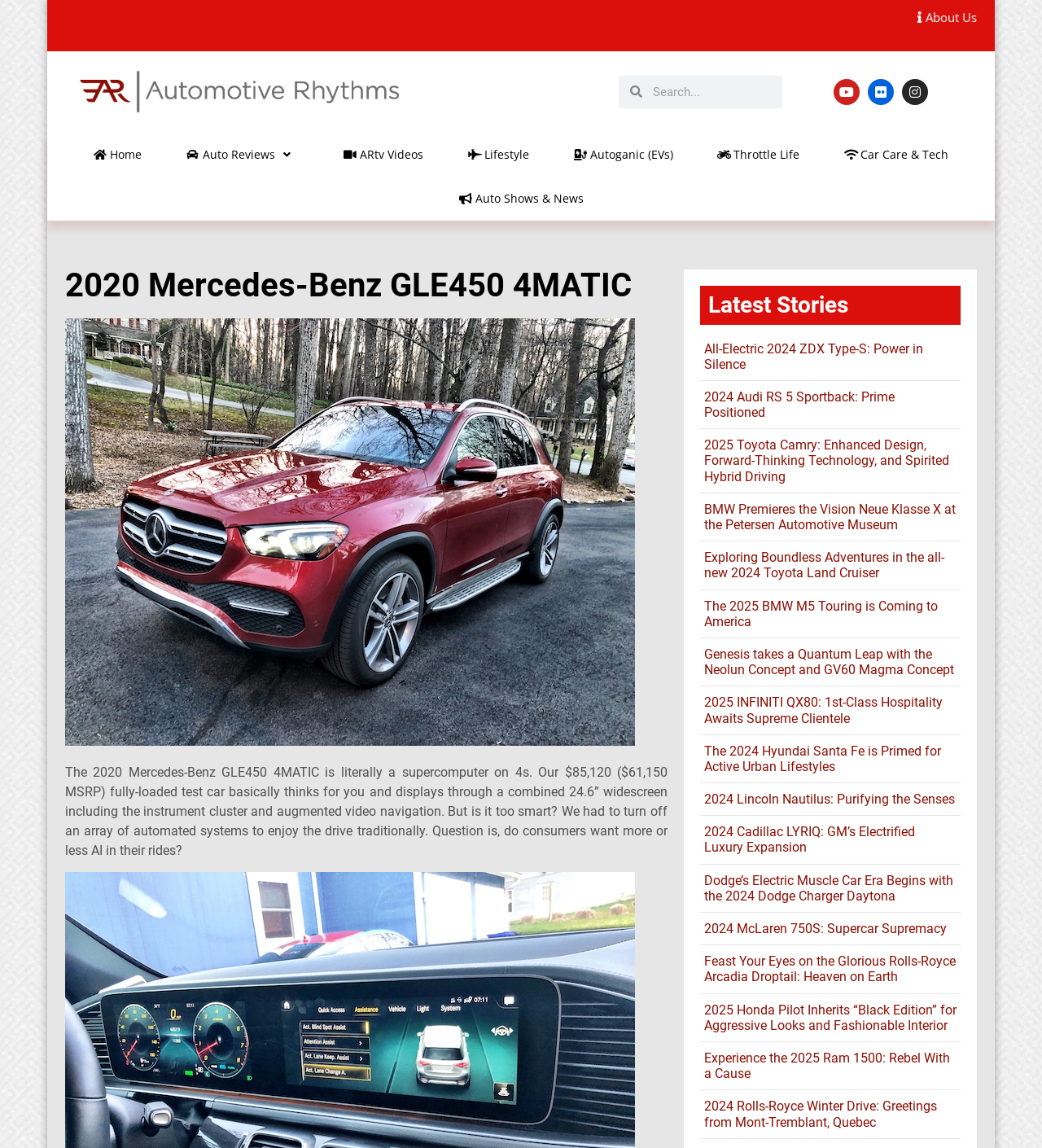Find the bounding box coordinates of the element you need to click on to perform this action: 'Visit the Youtube channel'. The coordinates should be represented by four float values between 0 and 1, in the format [left, top, right, bottom].

[0.8, 0.068, 0.825, 0.091]